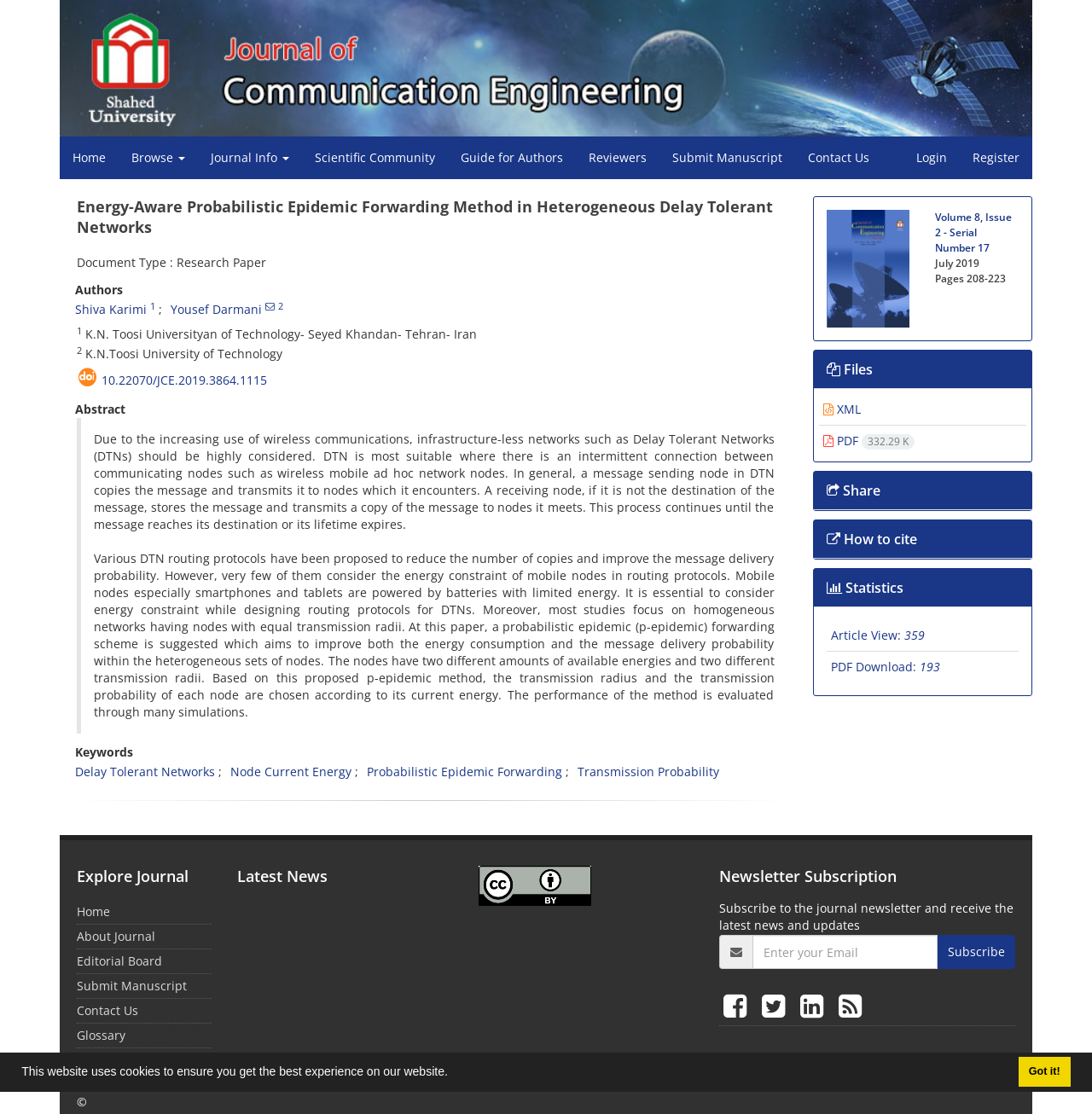Determine the bounding box coordinates of the clickable region to follow the instruction: "Browse the 'Journal Info' section".

[0.181, 0.123, 0.277, 0.161]